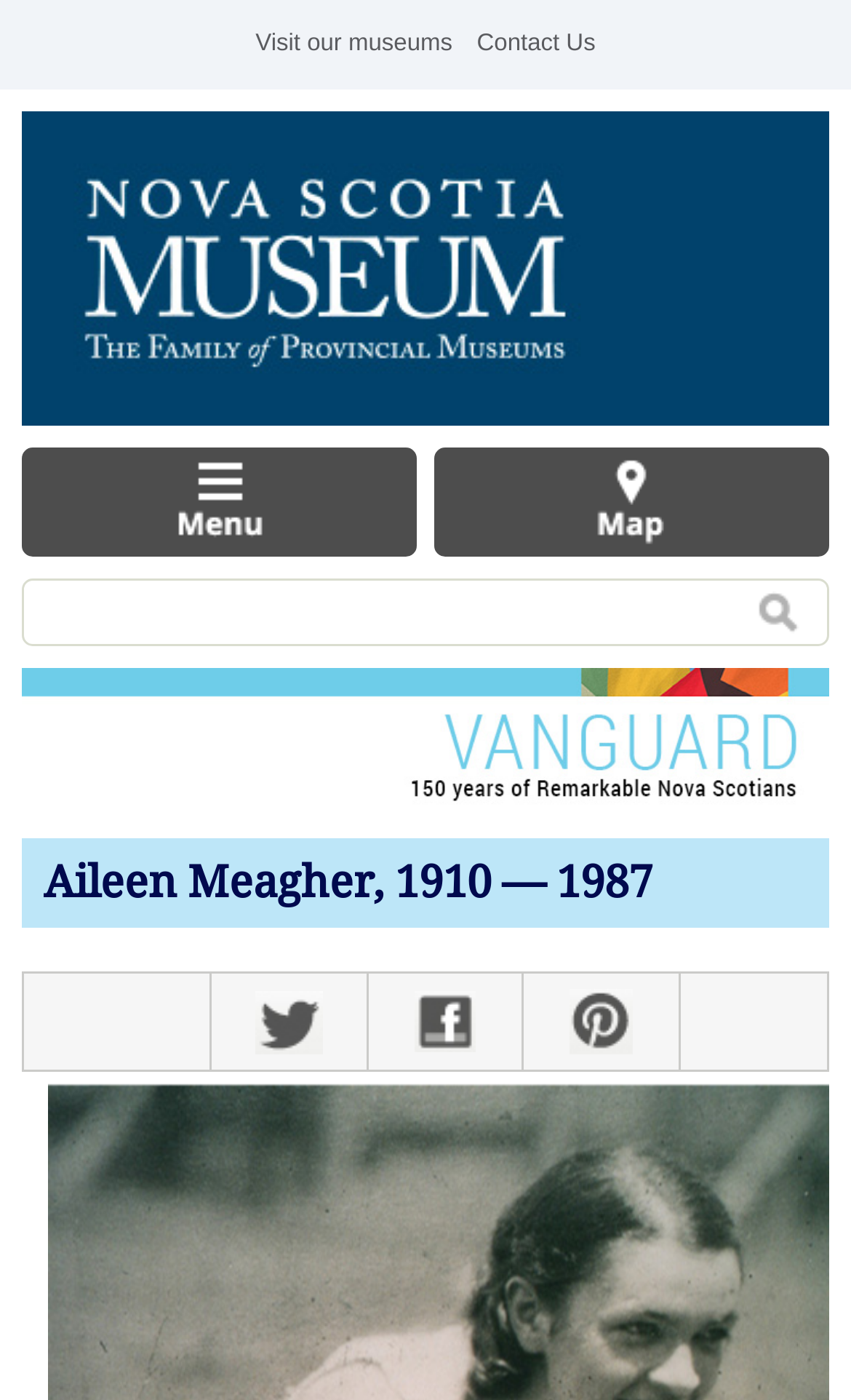Explain the features and main sections of the webpage comprehensively.

The webpage is about Aileen Aletha Meagher, a Flying Schoolmarm, who exemplified versatility in her life. At the top left of the page, there are three links: "Nova Scotia Museum", "Visit our museums", and "Contact Us". Below these links, there is a "Menu" link and a "Map" link. 

On the left side of the page, there is a search form with a heading "Search form", a textbox to input search queries, and a "Search" button. 

The main content of the page is headed by "Aileen Meagher, 1910 — 1987", which is located at the top center of the page. Below this heading, there are three social media links: "Twitter", "Facebook", and "Pinterest", aligned horizontally.